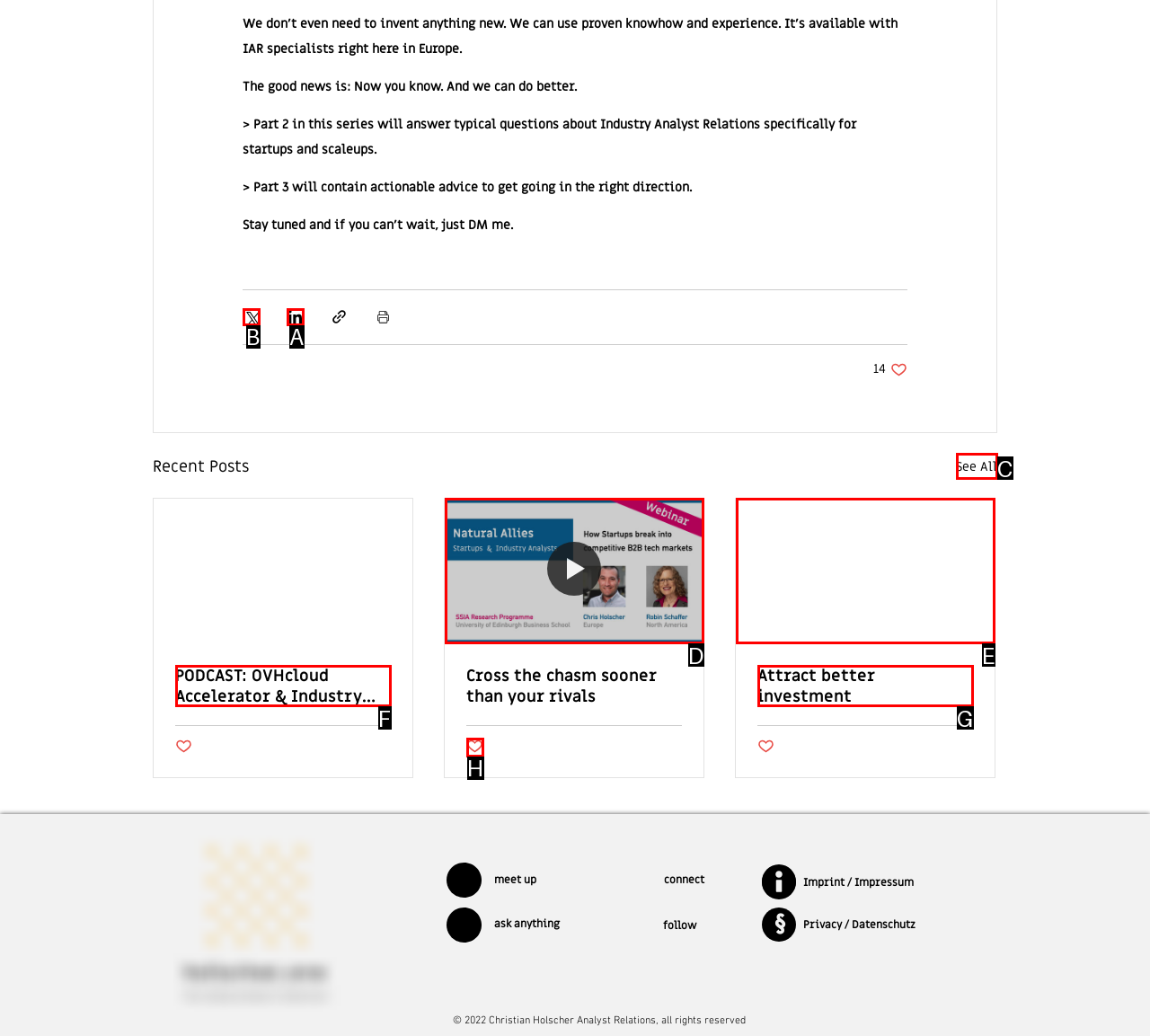From the given options, tell me which letter should be clicked to complete this task: Share via Twitter
Answer with the letter only.

B